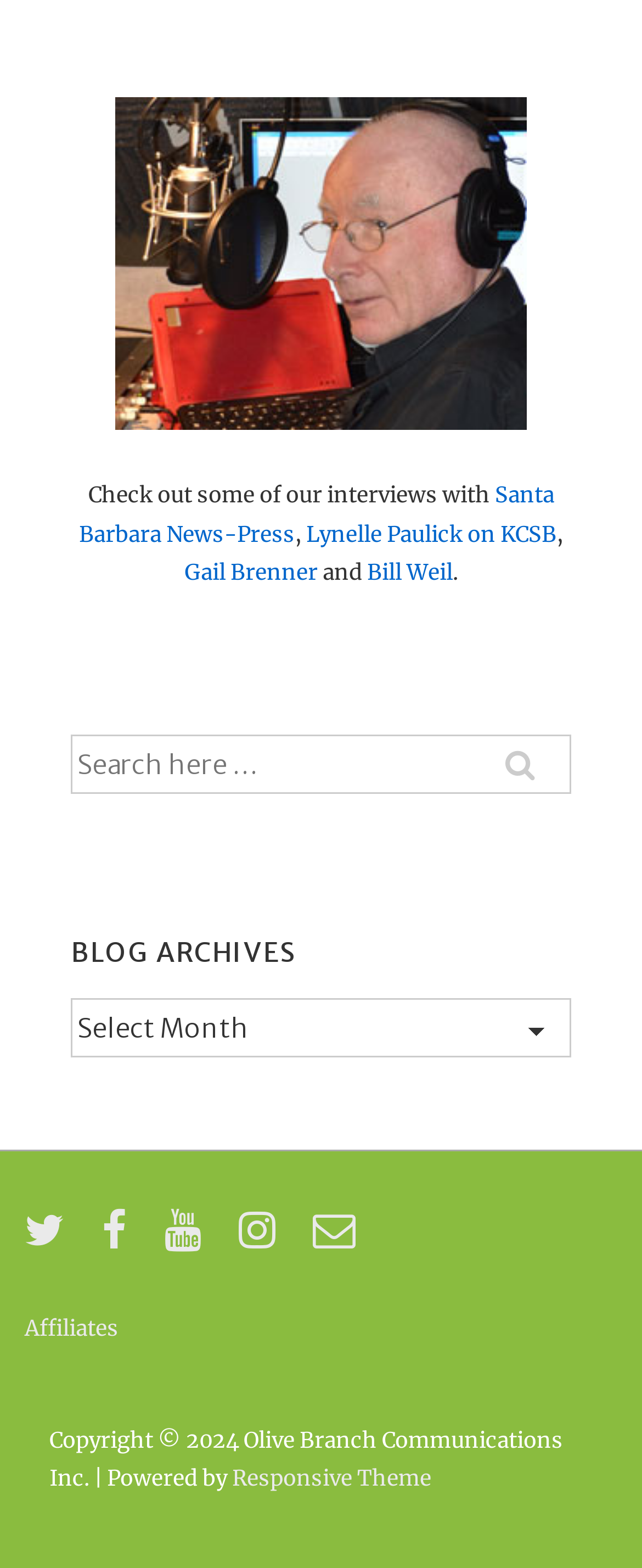Please determine the bounding box coordinates of the element's region to click in order to carry out the following instruction: "Search for something". The coordinates should be four float numbers between 0 and 1, i.e., [left, top, right, bottom].

[0.113, 0.469, 0.887, 0.505]